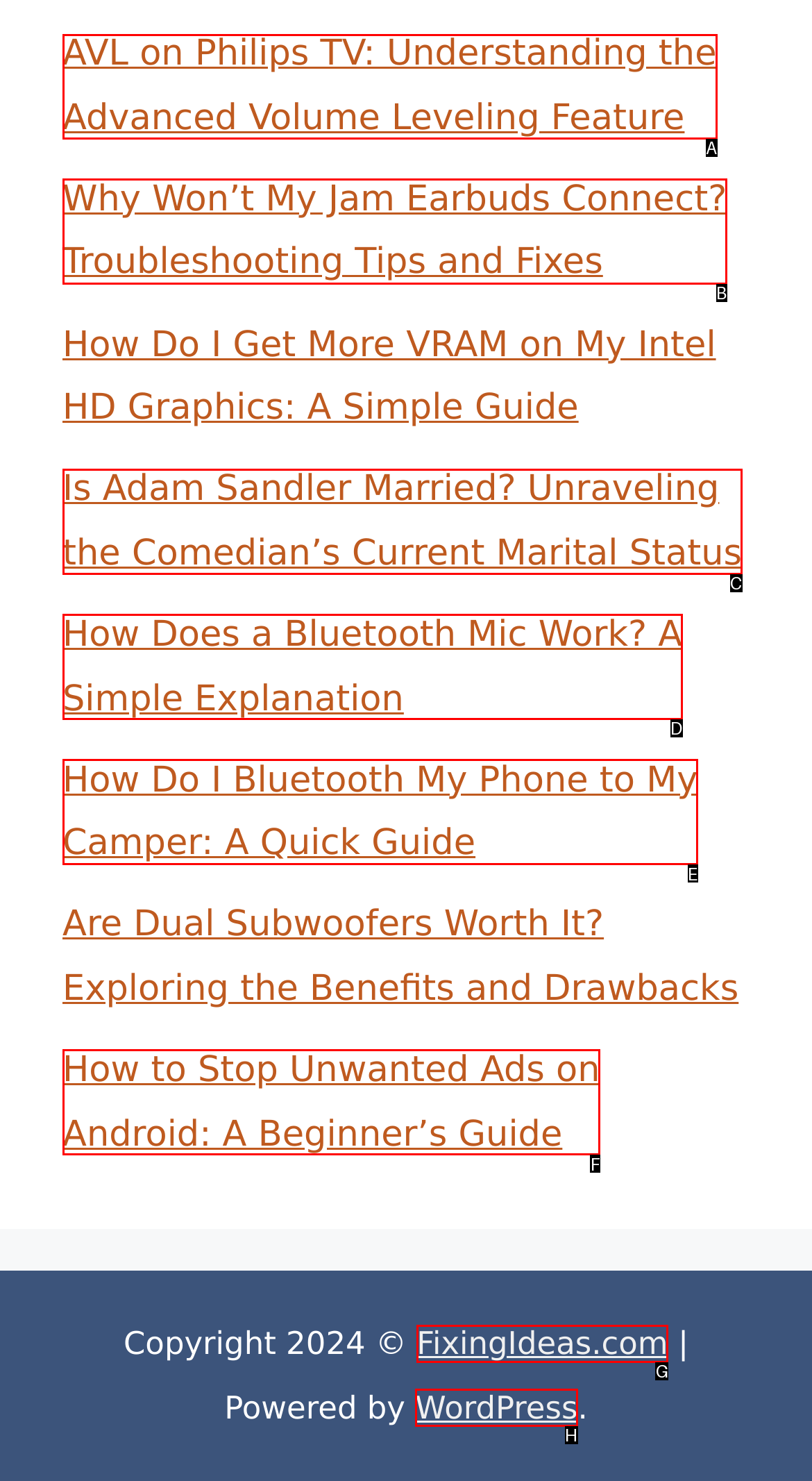Identify the correct option to click in order to complete this task: Read about AVL on Philips TV
Answer with the letter of the chosen option directly.

A